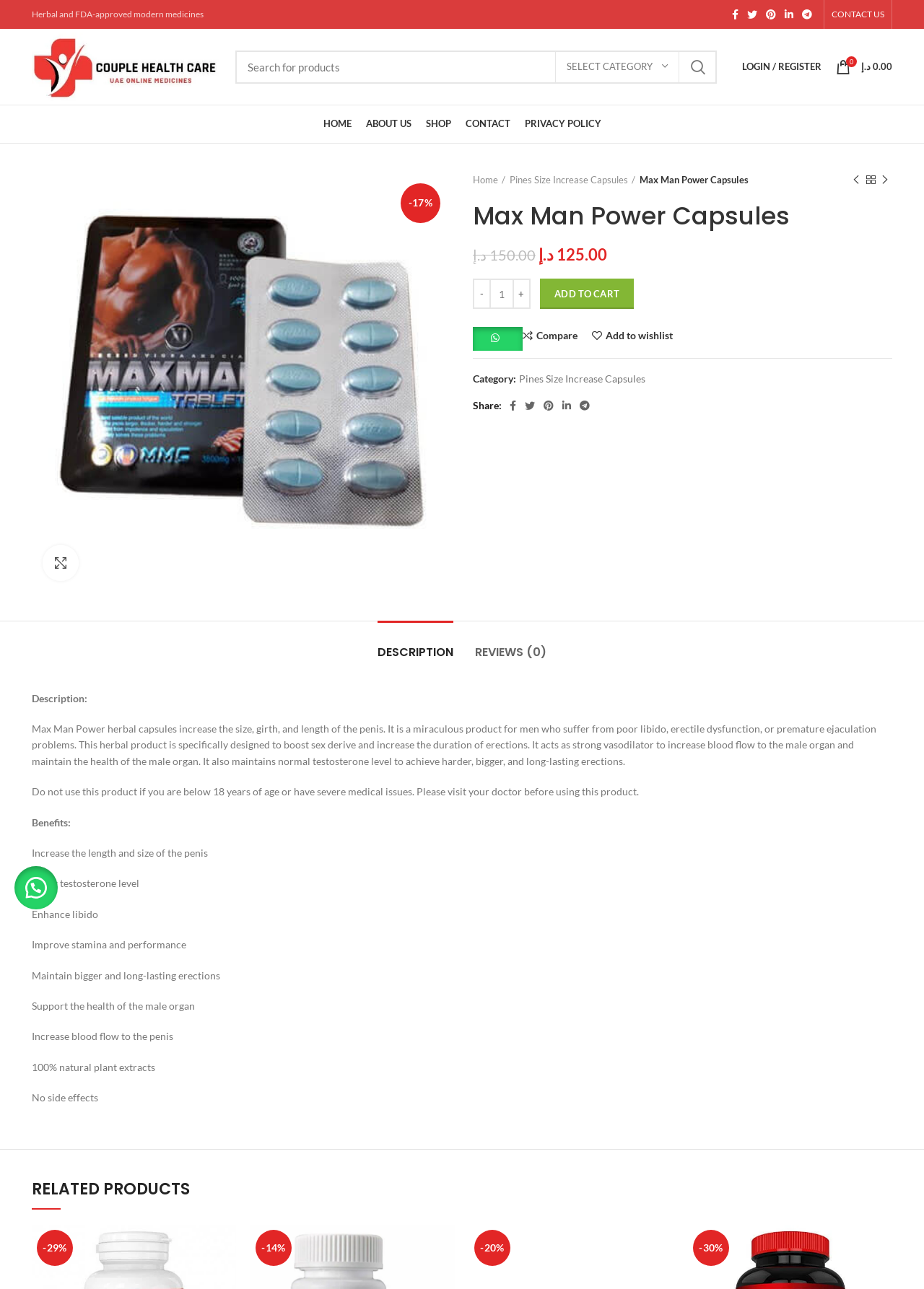Explain the contents of the webpage comprehensively.

This webpage is about a product called Max Man Power Capsules, which is a 100% herbal formula designed to increase blood flow to the penis, providing fast, multiple, and stronger erections, and boosting stamina to improve performance.

At the top of the page, there are several links and icons, including a search bar, a login/register button, and a cart icon. Below that, there is a navigation menu with links to the home page, about us, shop, contact, and privacy policy.

The main content of the page is divided into sections. The first section displays a product image with a "Click to enlarge" link. Below the image, there is a breadcrumb navigation showing the product category and name. There are also links to previous and next products.

The product information section includes a heading, a description, and a list of benefits. The description explains that the product is designed to increase the size, girth, and length of the penis, boost sex drive, and maintain normal testosterone levels. The benefits listed include increasing the length and size of the penis, boosting testosterone levels, enhancing libido, improving stamina and performance, and supporting the health of the male organ.

There are also buttons to add the product to the cart, compare it with other products, and add it to a wishlist. Additionally, there are links to share the product on social media and a section displaying related products with "Add to wishlist" links.

At the bottom of the page, there is a section with a heading "RELATED PRODUCTS" displaying four related products with "Add to wishlist" links.